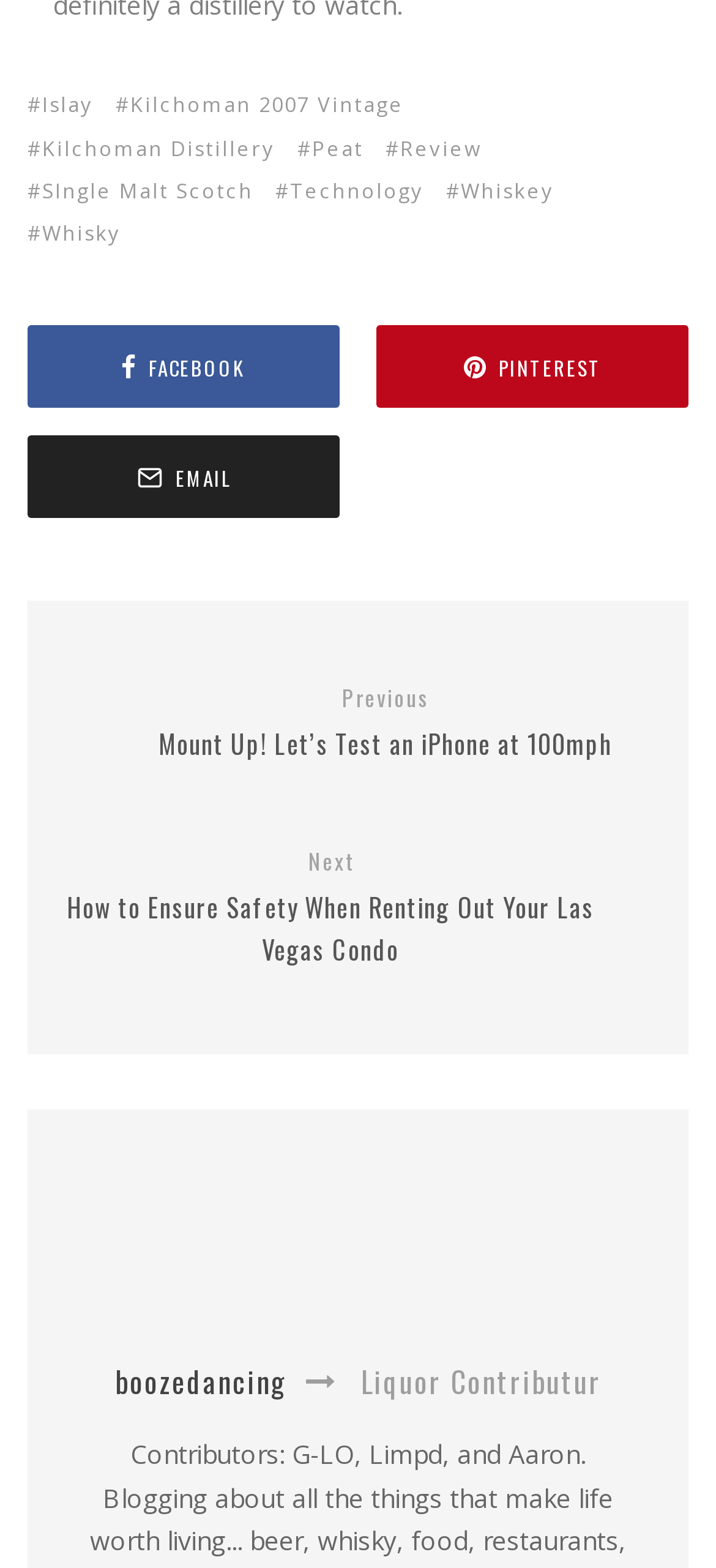Determine the bounding box coordinates for the area you should click to complete the following instruction: "Read the review".

[0.538, 0.084, 0.705, 0.105]